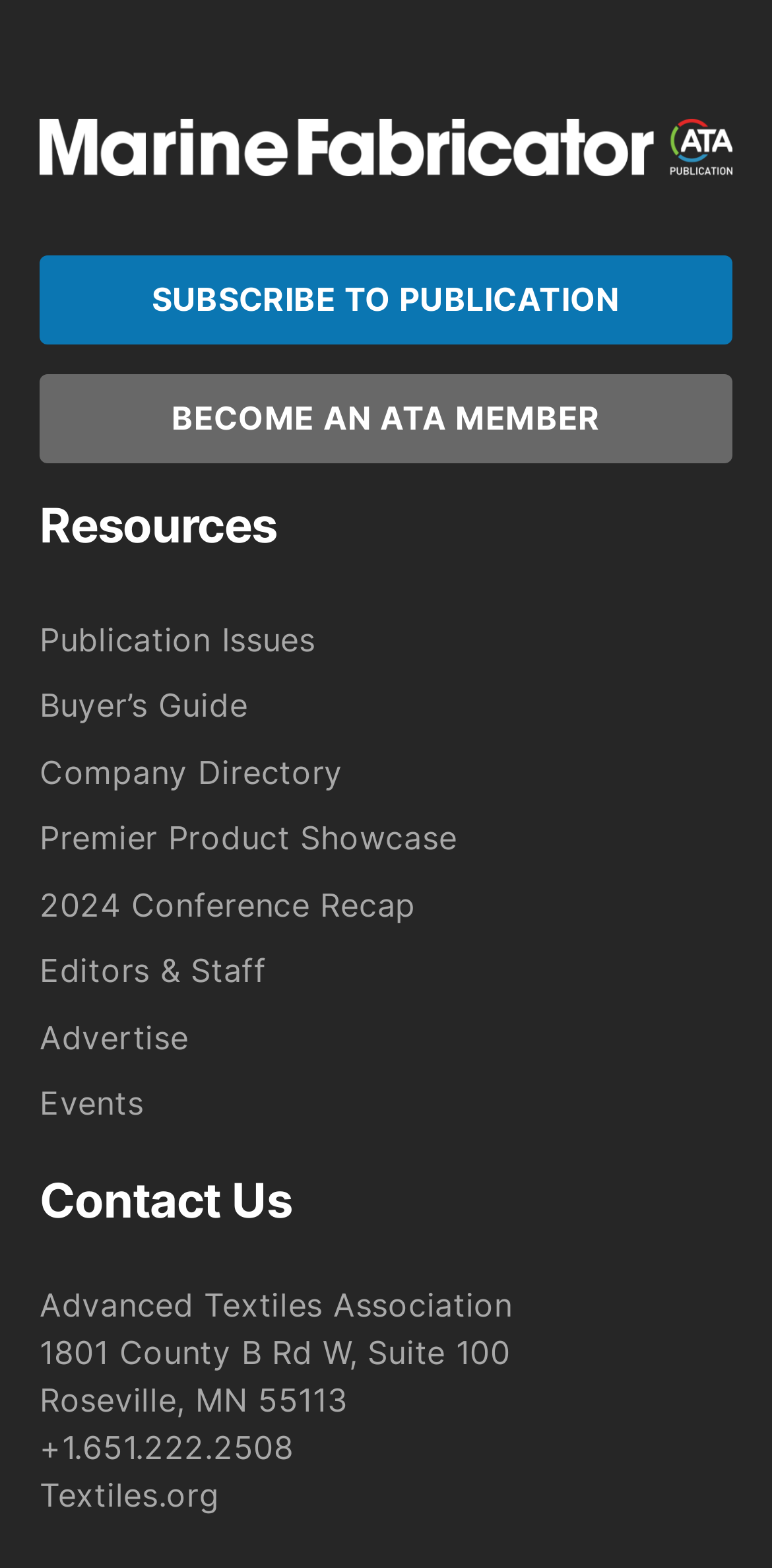Find and specify the bounding box coordinates that correspond to the clickable region for the instruction: "View the blog".

None